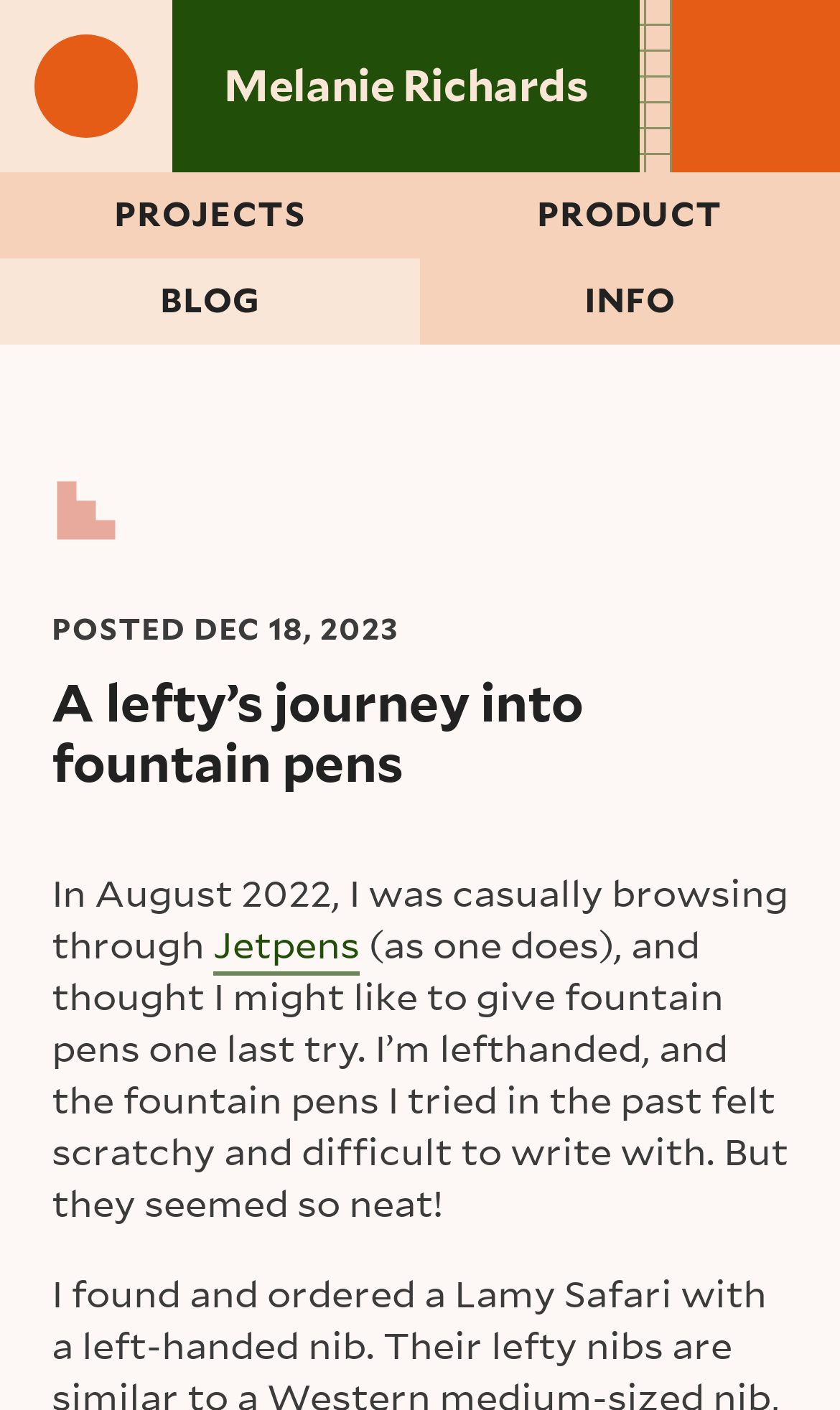Create an elaborate caption that covers all aspects of the webpage.

The webpage is a personal blog post titled "A lefty's journey into fountain pens" by Melanie Richards. At the top left corner, there is a link to skip to the main content. Below it, the author's name "Melanie Richards" is displayed prominently across the top of the page. 

The main navigation menu is situated below the author's name, with five links: "PROJECTS", "PRODUCT", "BLOG", and "INFO", arranged horizontally from left to right. 

The main content area begins with a header section that contains an image on the left side, followed by the text "POSTED" and a timestamp "DEC 18, 2023" on the right side. The title of the blog post "A lefty's journey into fountain pens" is displayed in a larger font below the header section.

The blog post itself starts with a paragraph of text that describes the author's experience with fountain pens. The text mentions "Jetpens", which is a clickable link. The paragraph continues to describe the author's difficulties with fountain pens in the past and their decision to give them another try.